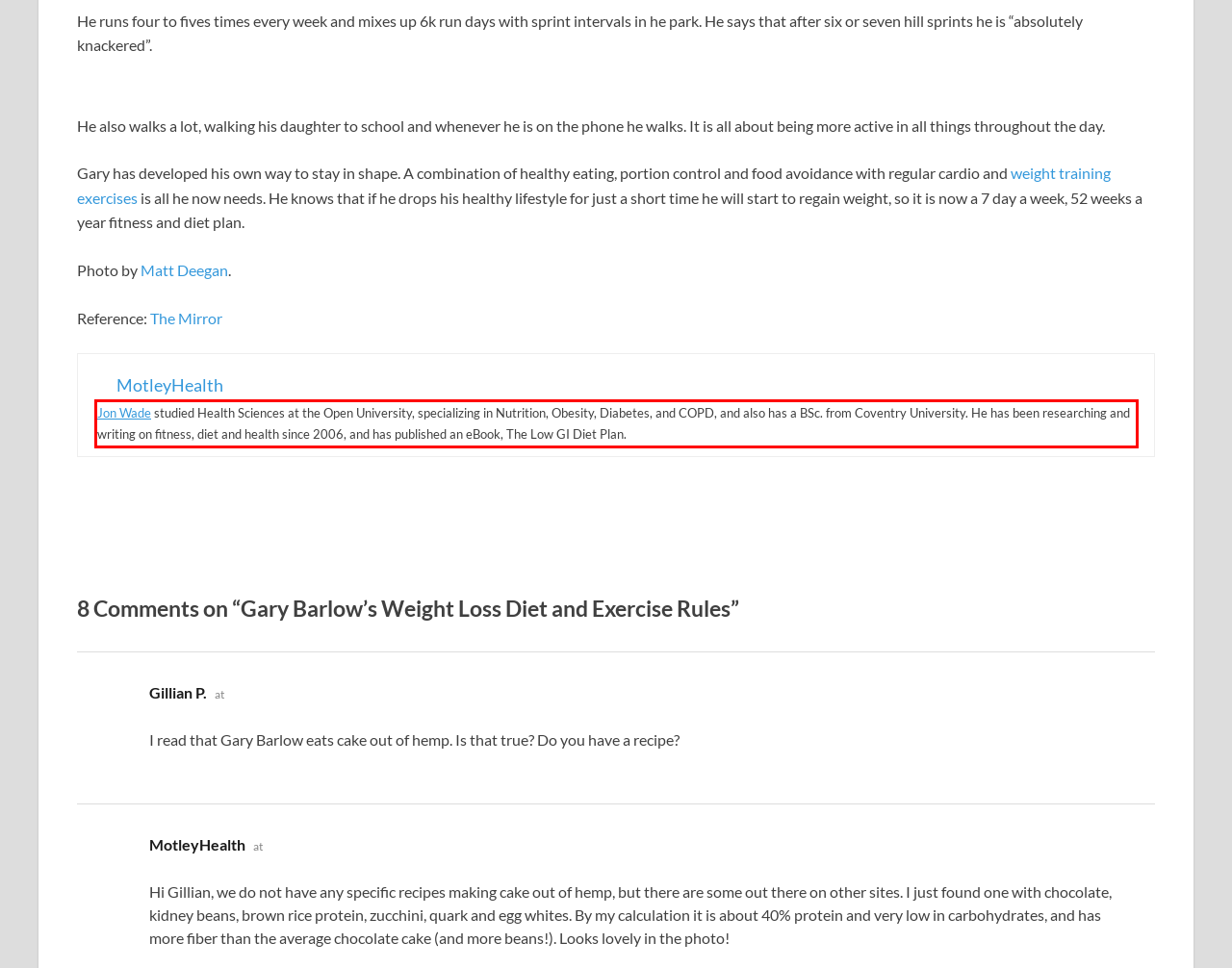Inspect the webpage screenshot that has a red bounding box and use OCR technology to read and display the text inside the red bounding box.

Jon Wade studied Health Sciences at the Open University, specializing in Nutrition, Obesity, Diabetes, and COPD, and also has a BSc. from Coventry University. He has been researching and writing on fitness, diet and health since 2006, and has published an eBook, The Low GI Diet Plan.